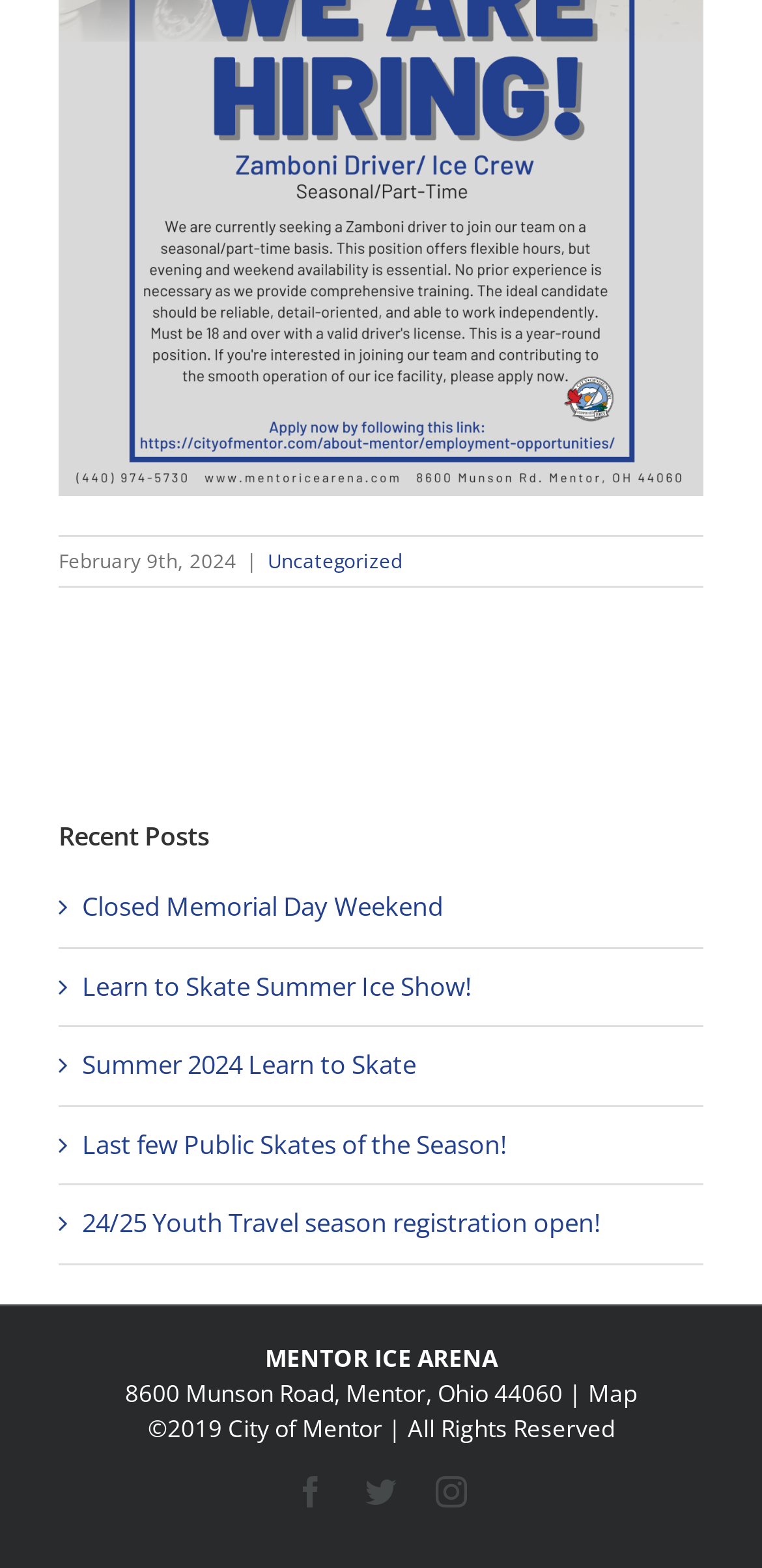What is the category of the first post?
Kindly give a detailed and elaborate answer to the question.

The category of the first post is mentioned next to the date at the top of the webpage, specifically in the element with the text 'Uncategorized'.